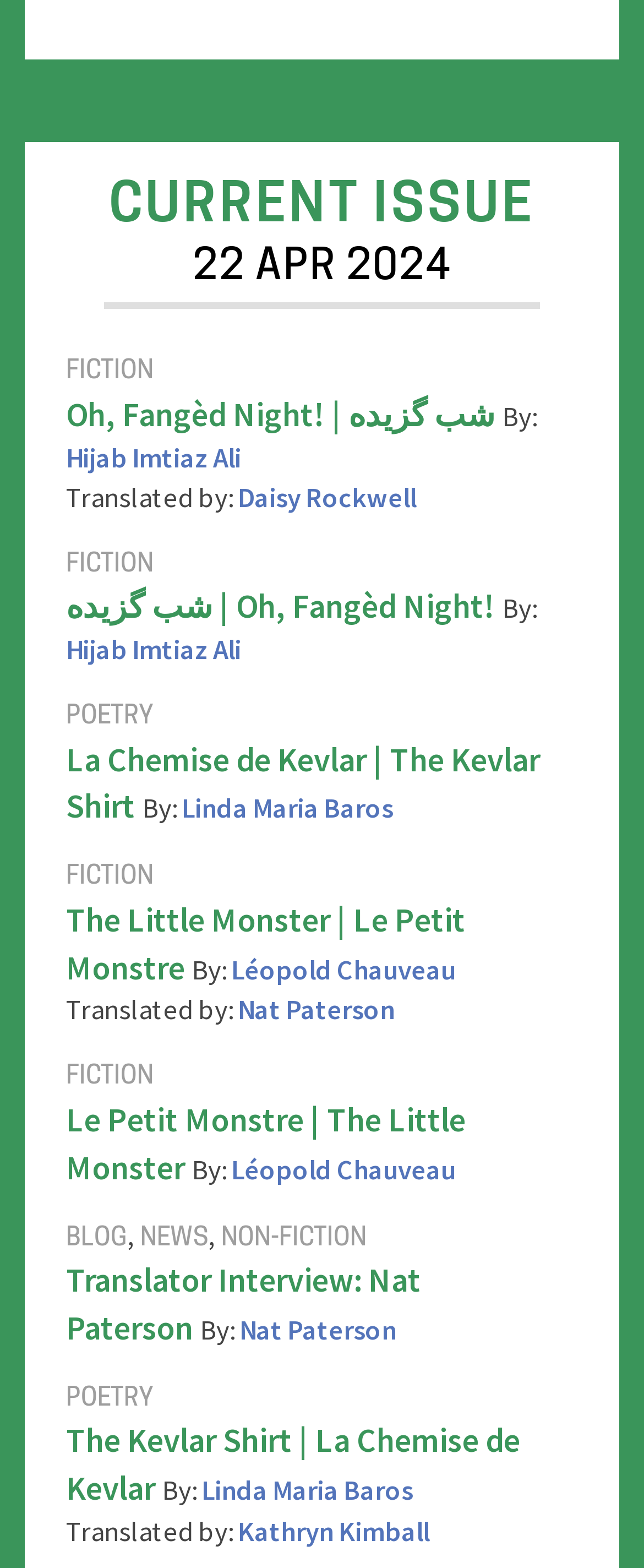Show the bounding box coordinates for the HTML element as described: "Non-fiction".

[0.344, 0.782, 0.569, 0.798]